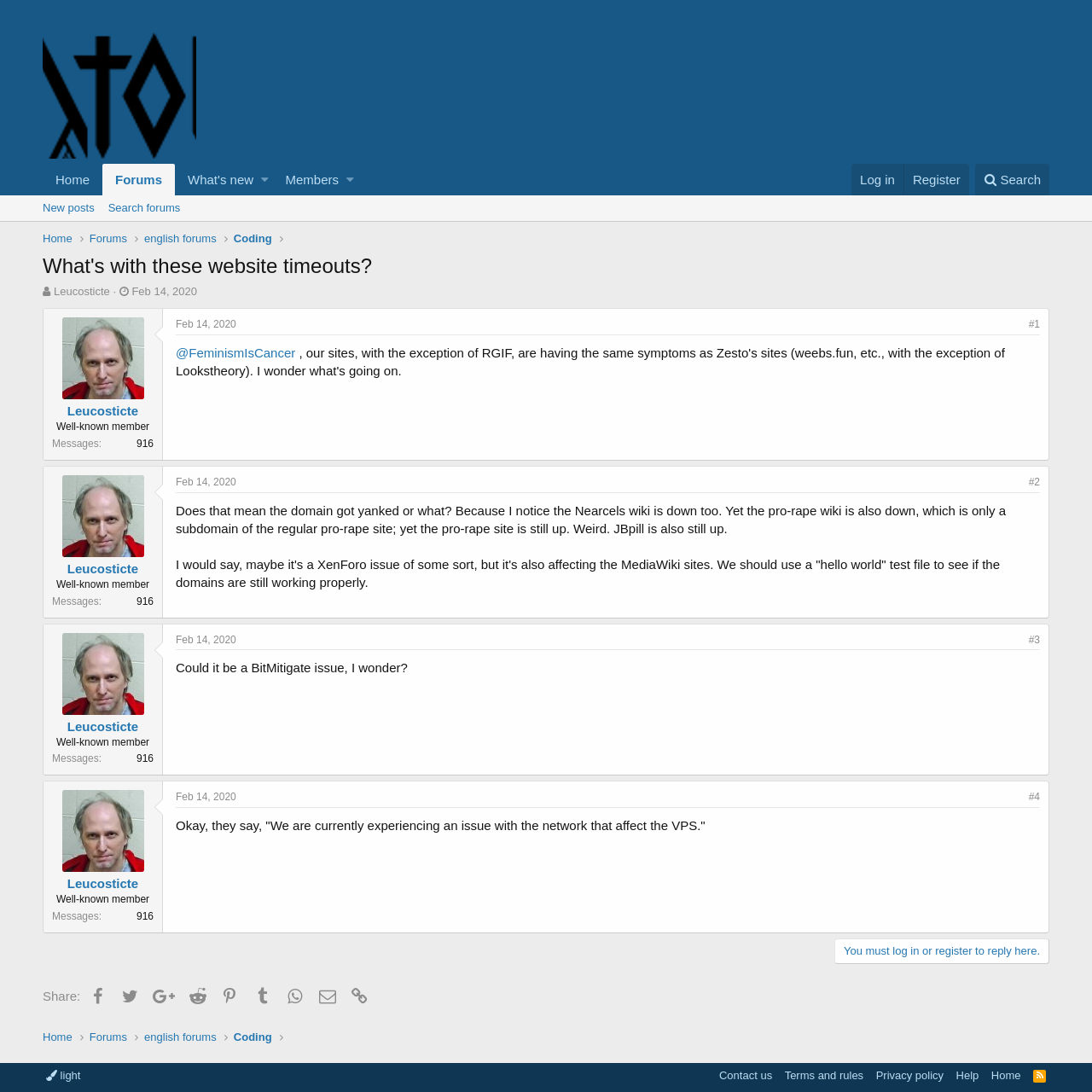Please identify the bounding box coordinates of the element that needs to be clicked to execute the following command: "Learn about Slot Online". Provide the bounding box using four float numbers between 0 and 1, formatted as [left, top, right, bottom].

None